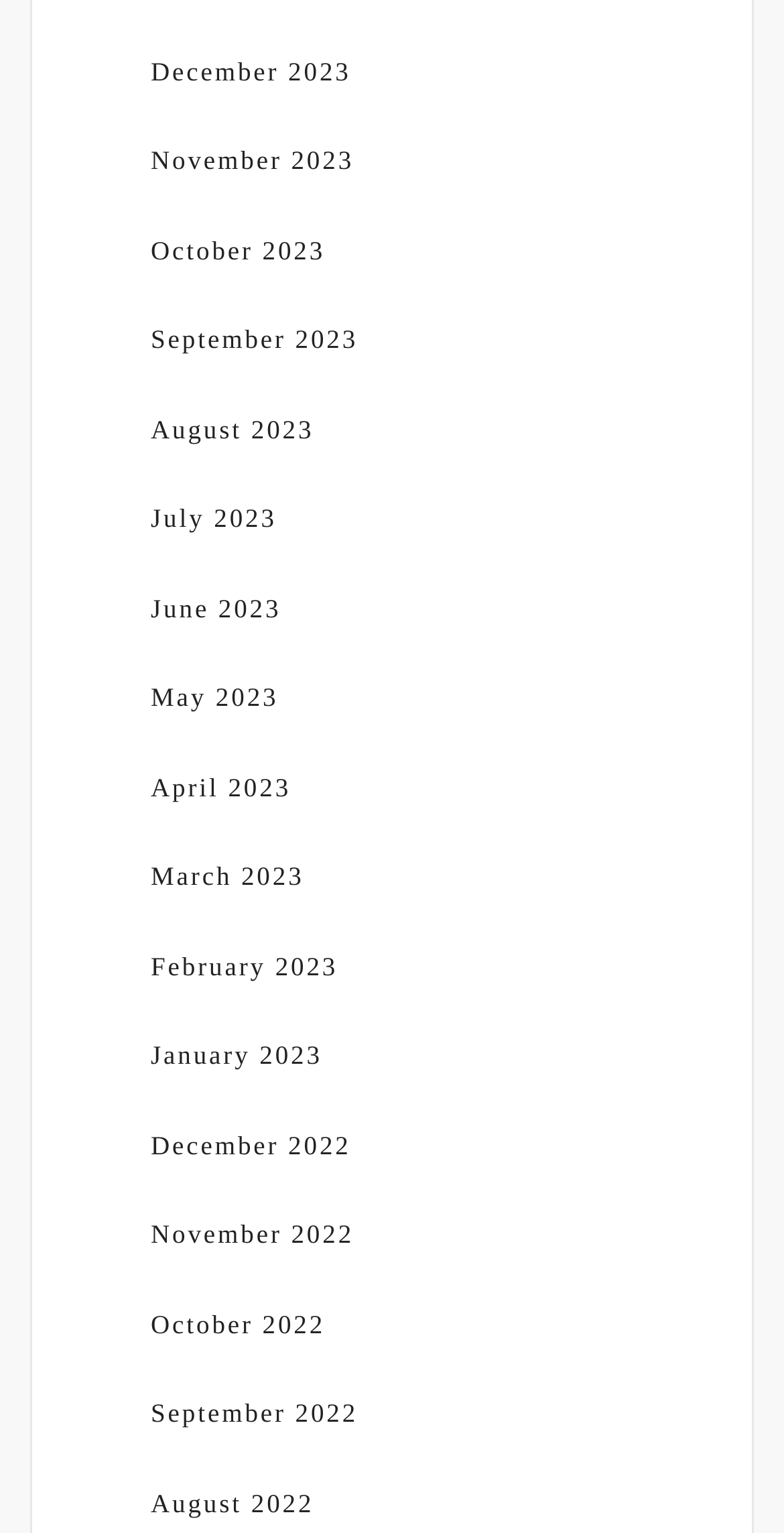Determine the bounding box for the UI element that matches this description: "April 2023".

[0.192, 0.503, 0.371, 0.523]